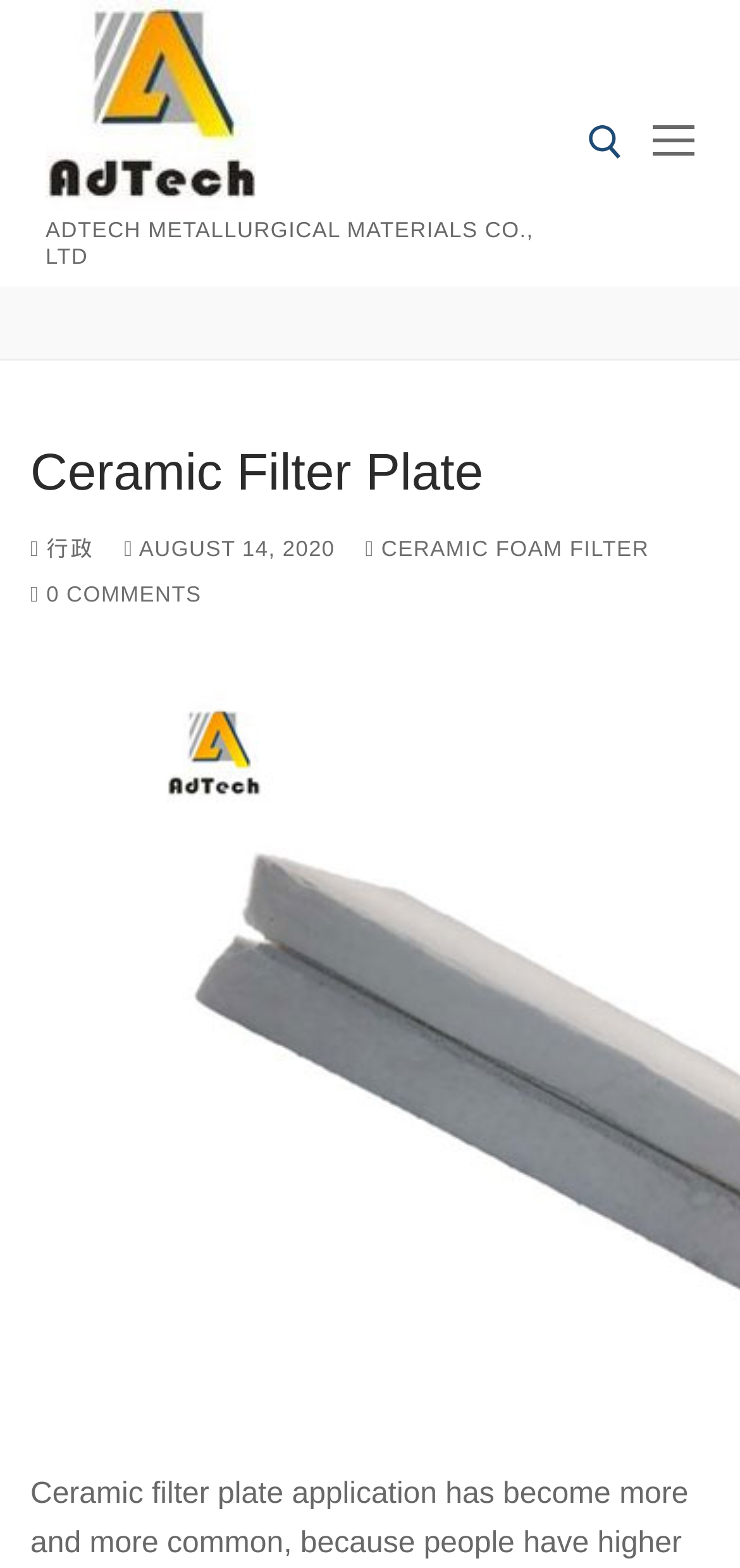Based on the provided description, "Ceramic Foam Filter", find the bounding box of the corresponding UI element in the screenshot.

[0.494, 0.344, 0.877, 0.359]